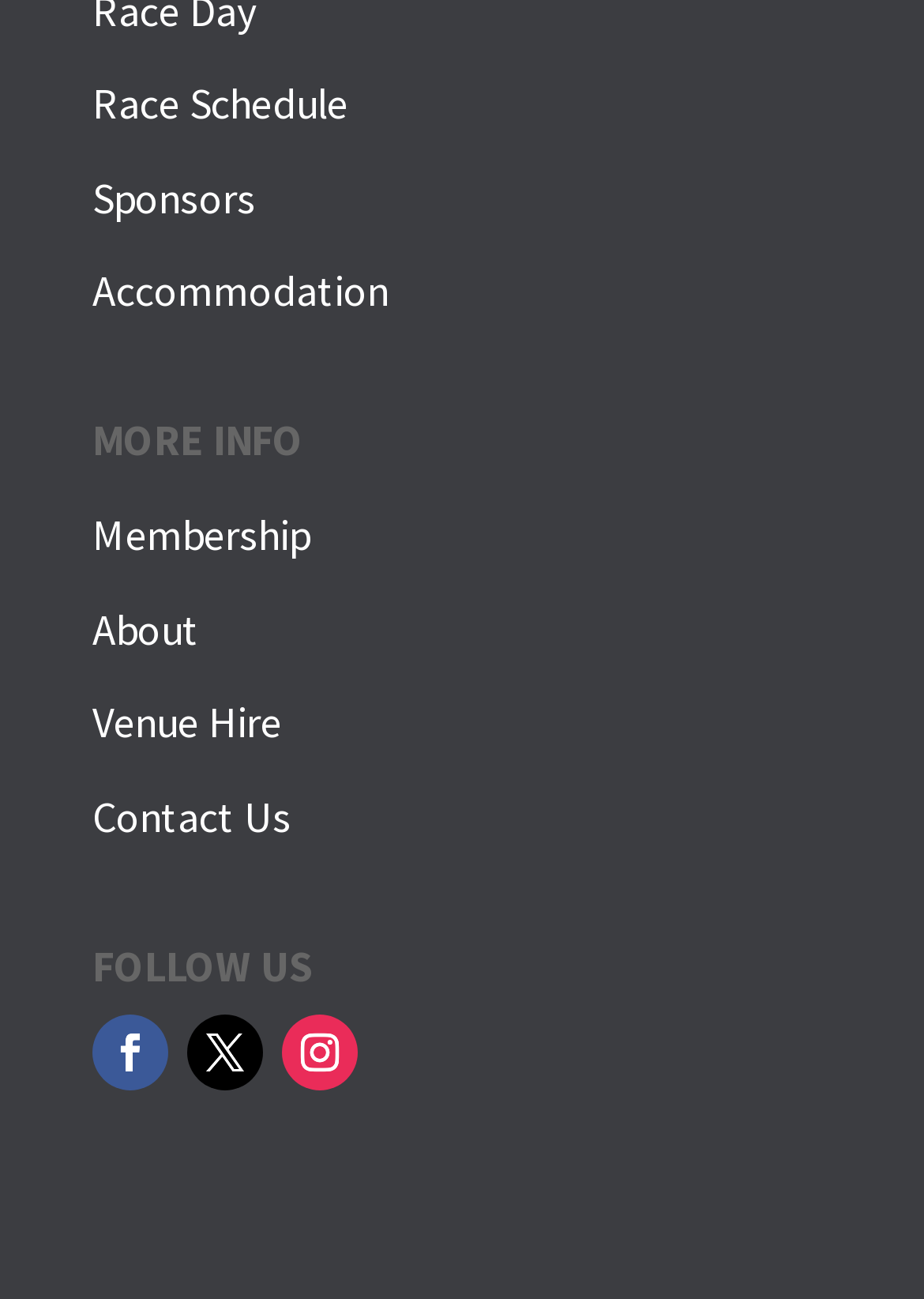Determine the bounding box coordinates of the region I should click to achieve the following instruction: "Follow on social media". Ensure the bounding box coordinates are four float numbers between 0 and 1, i.e., [left, top, right, bottom].

[0.1, 0.781, 0.182, 0.839]